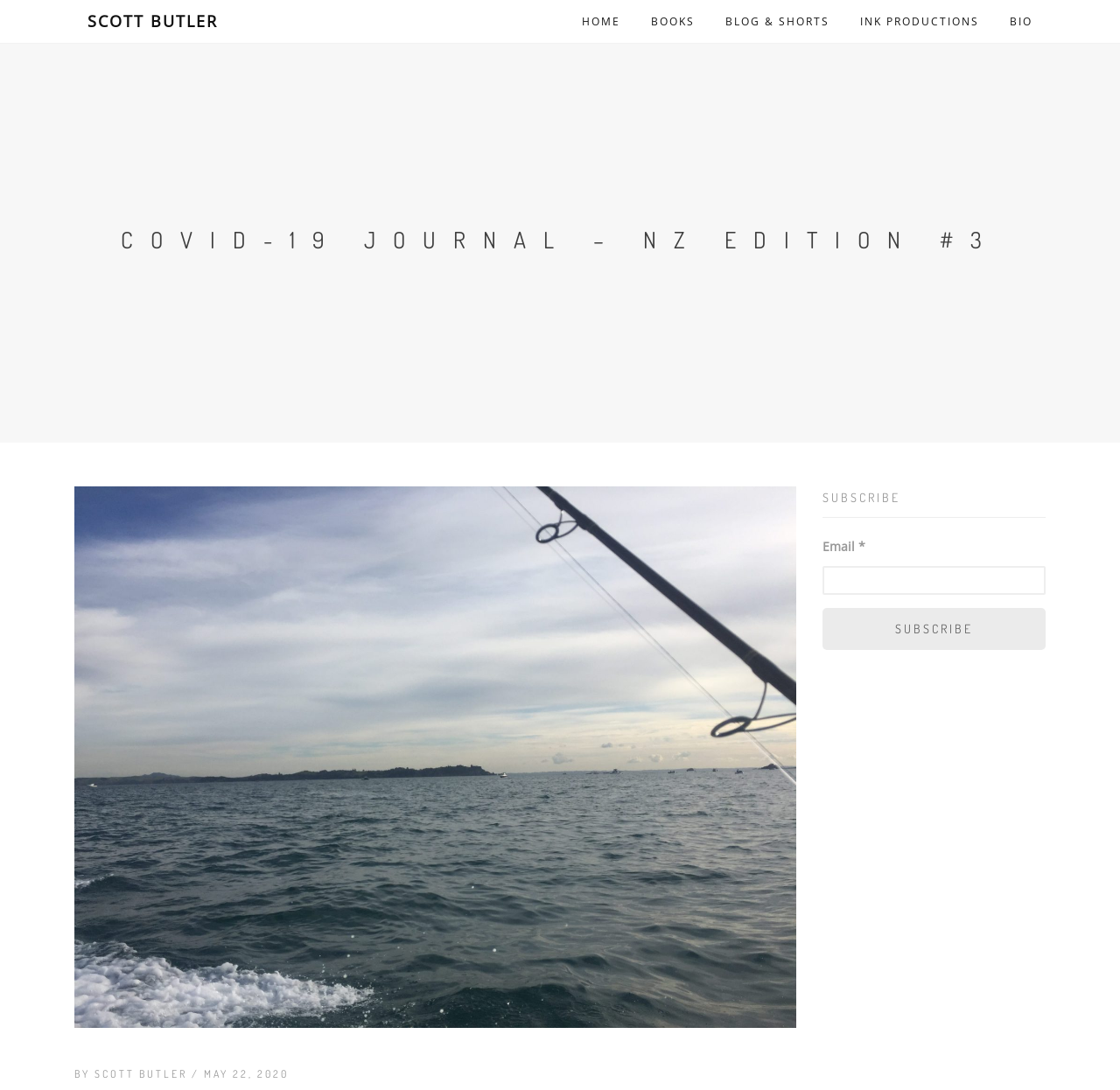Find the bounding box coordinates of the area to click in order to follow the instruction: "Open Search Bar".

None